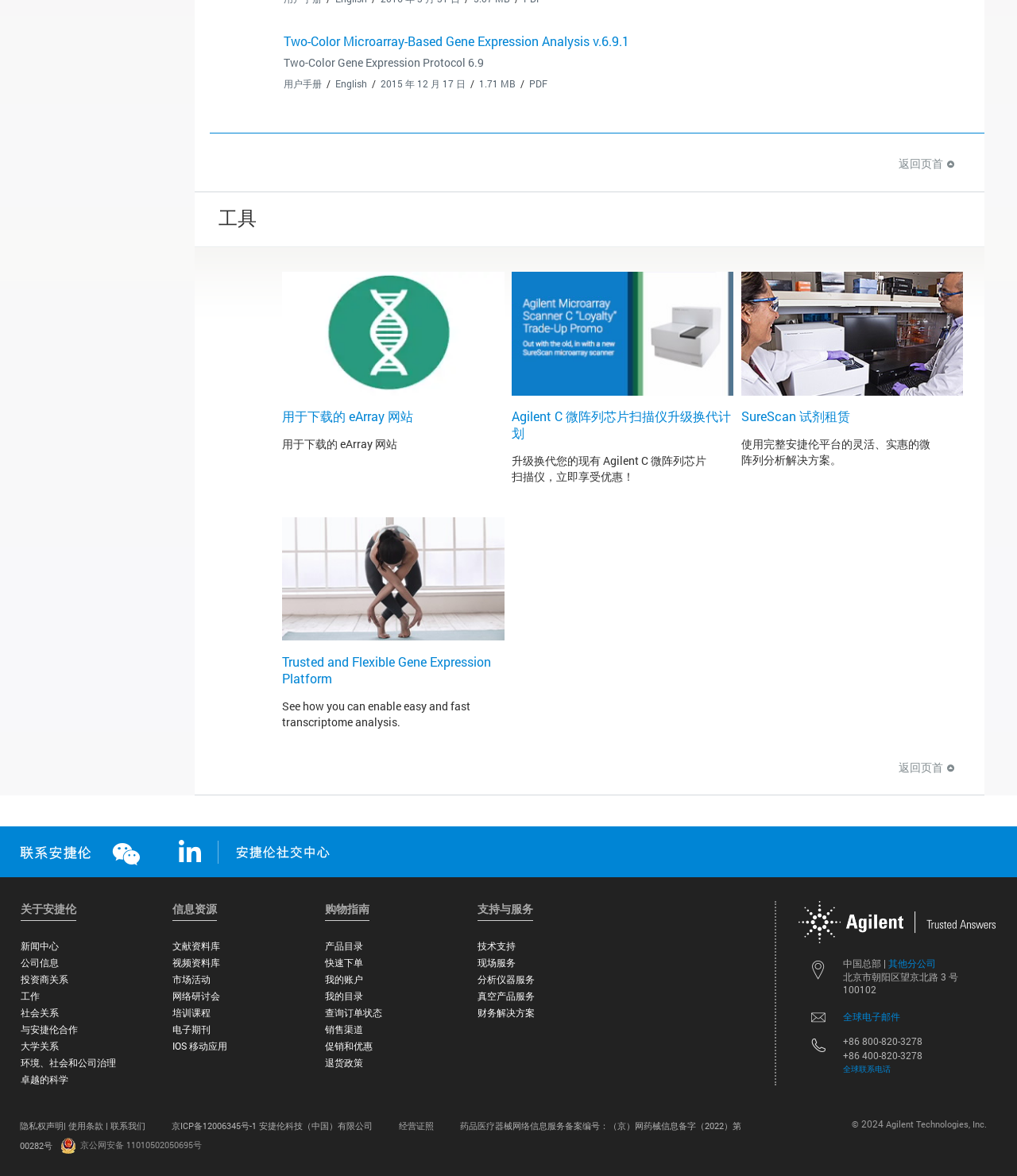Find the bounding box coordinates of the clickable region needed to perform the following instruction: "Contact Agilent through the '全球电子邮件' link". The coordinates should be provided as four float numbers between 0 and 1, i.e., [left, top, right, bottom].

[0.829, 0.859, 0.885, 0.869]